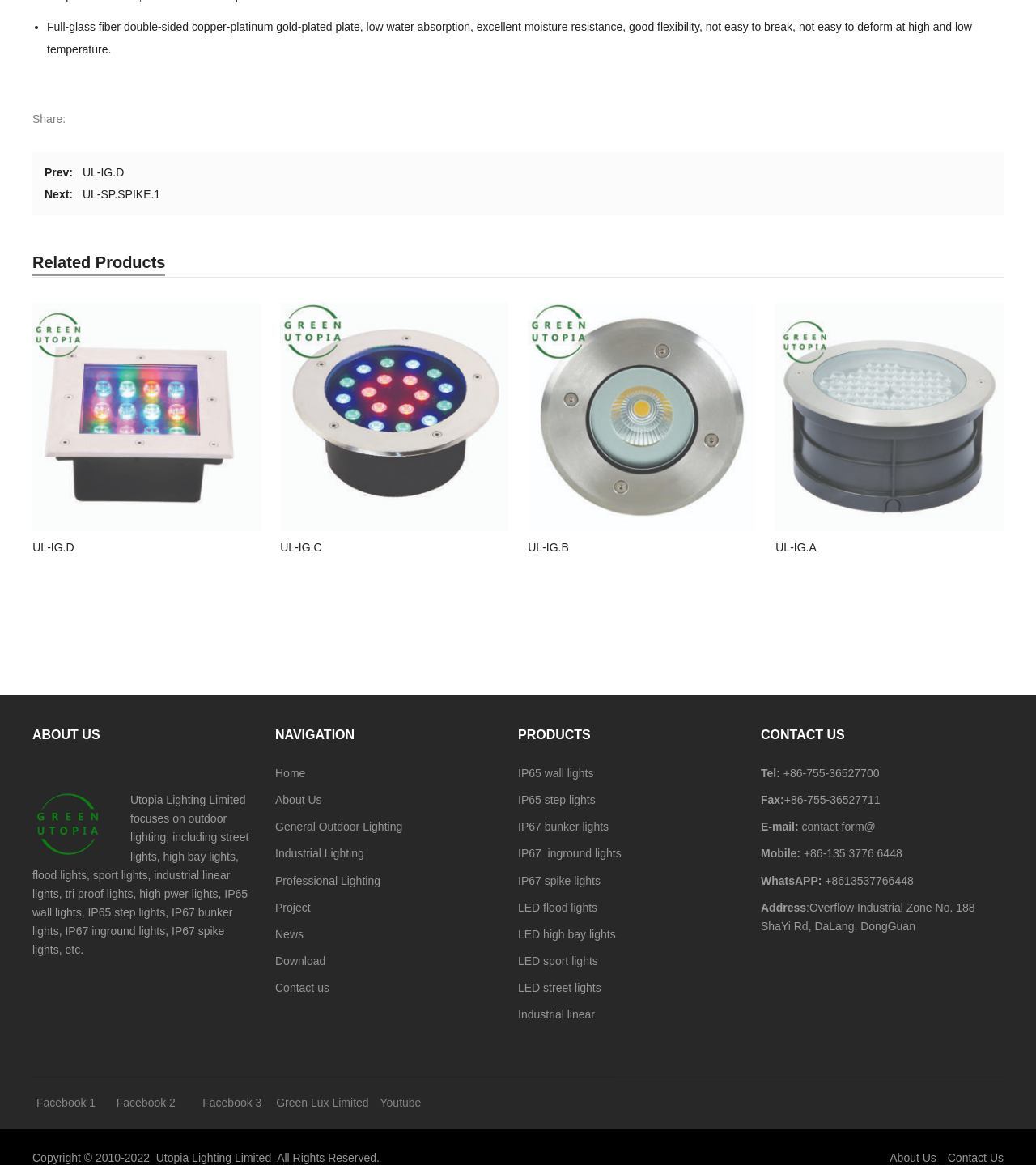Using the information in the image, give a comprehensive answer to the question: 
What is the company's contact phone number?

The contact information section of the webpage provides the company's phone number, which is +86-755-36527700.